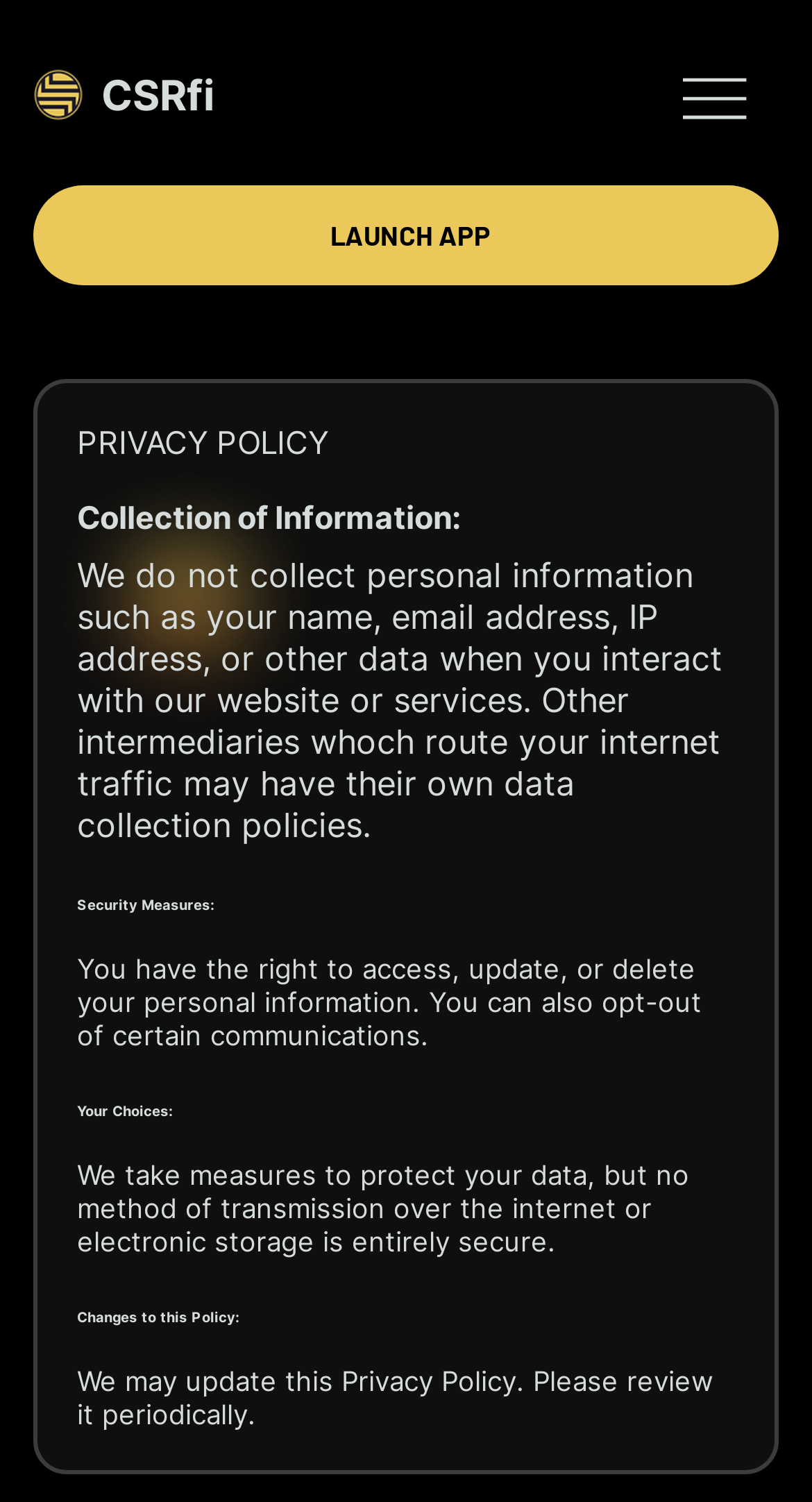Calculate the bounding box coordinates for the UI element based on the following description: "CSRfi". Ensure the coordinates are four float numbers between 0 and 1, i.e., [left, top, right, bottom].

[0.125, 0.047, 0.263, 0.08]